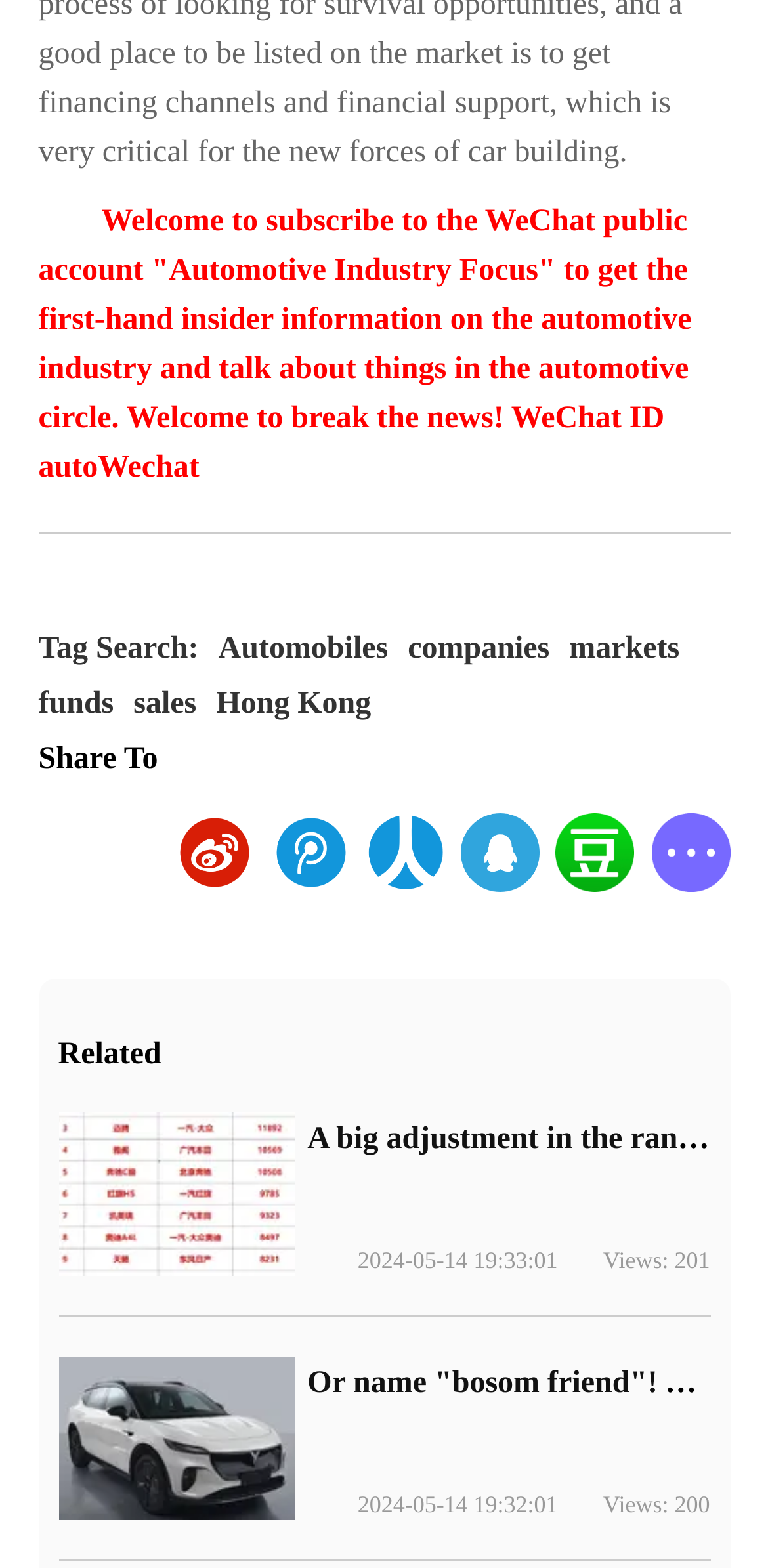Using the information in the image, give a detailed answer to the following question: What is the latest sales list about?

The latest sales list is about medium-sized cars, as indicated by the heading 'A big adjustment in the ranking! The latest sales list of medium-sized cars has been released'.